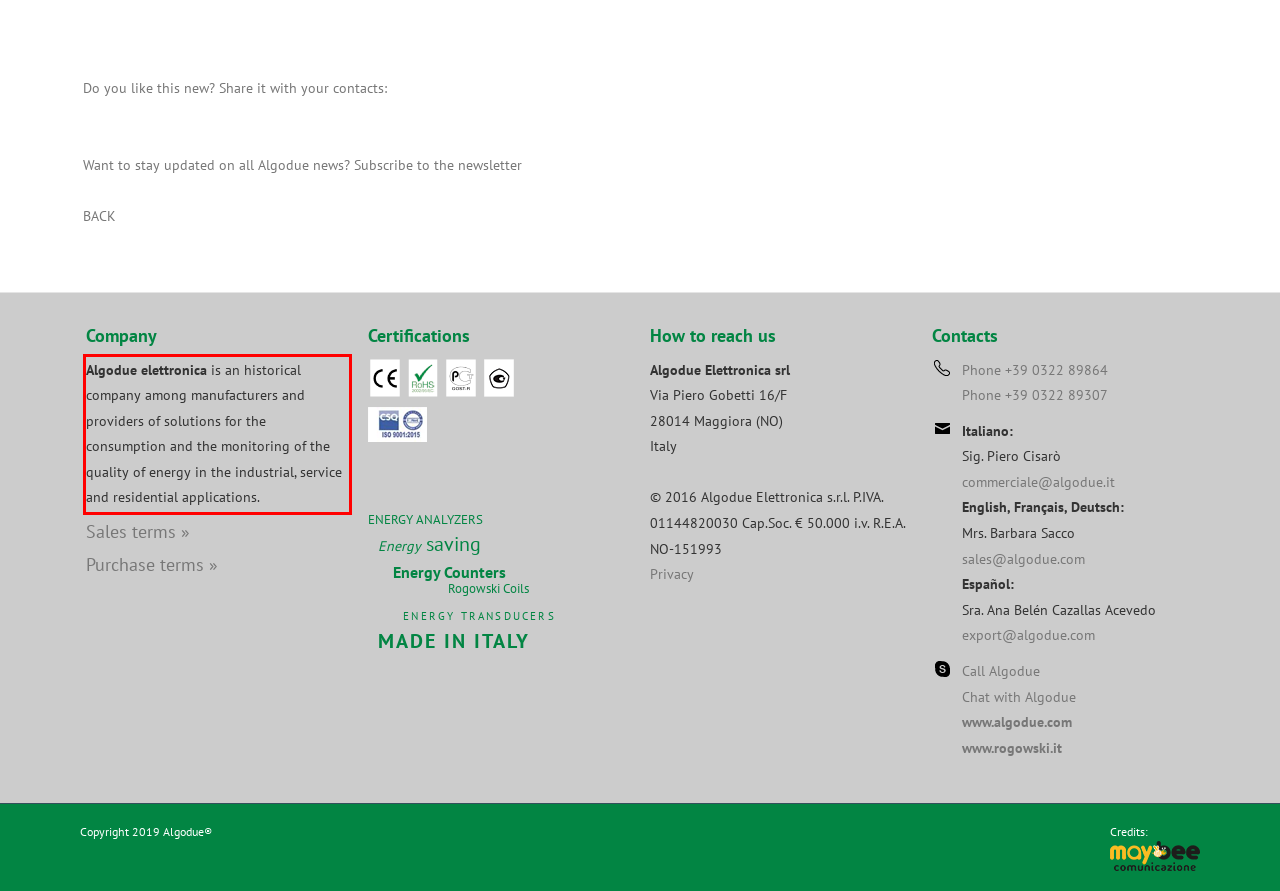Given a screenshot of a webpage with a red bounding box, extract the text content from the UI element inside the red bounding box.

Algodue elettronica is an historical company among manufacturers and providers of solutions for the consumption and the monitoring of the quality of energy in the industrial, service and residential applications.